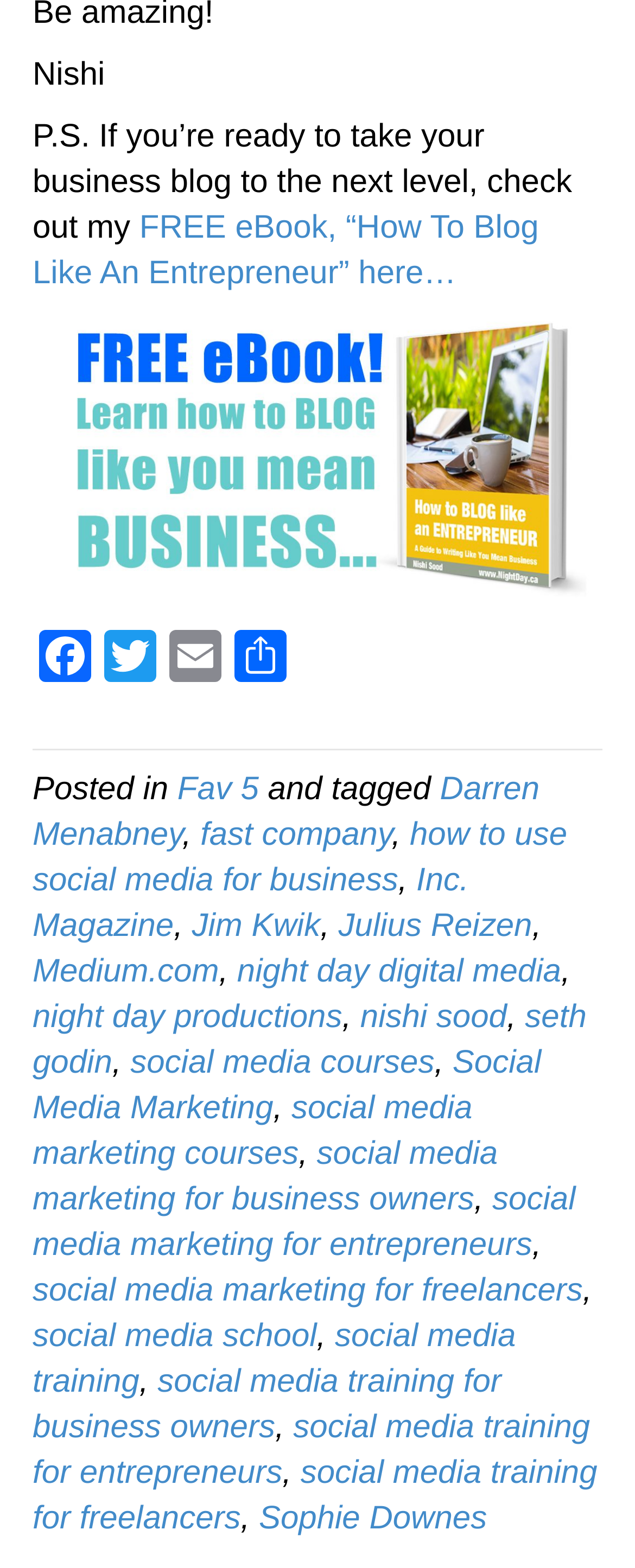Determine the bounding box coordinates of the target area to click to execute the following instruction: "Click on the 'FREE eBook, “How To Blog Like An Entrepreneur” here…' link."

[0.051, 0.134, 0.848, 0.186]